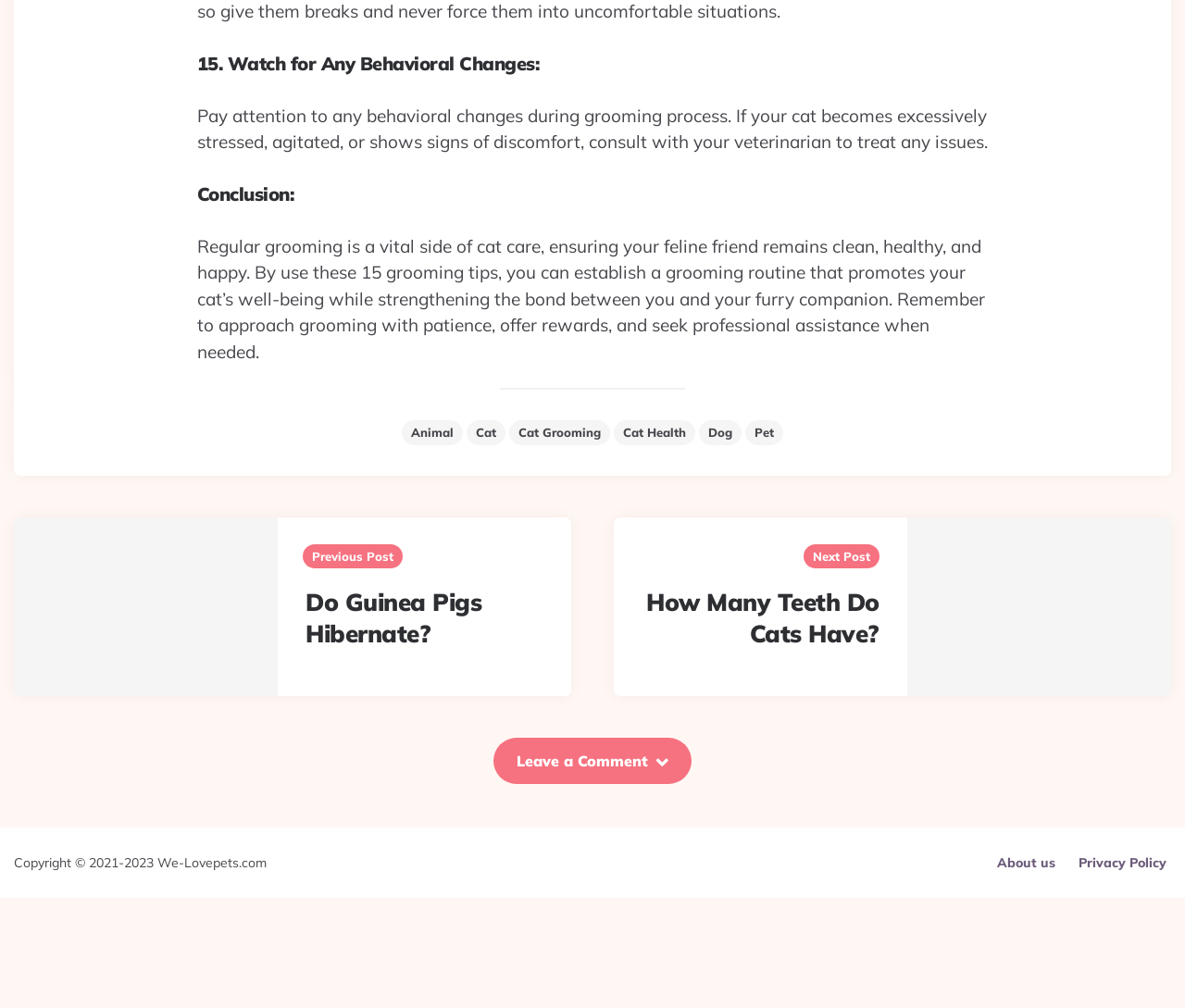What is the purpose of regular grooming for cats?
From the details in the image, answer the question comprehensively.

The static text 'Regular grooming is a vital side of cat care, ensuring your feline friend remains clean, healthy, and happy...' explains the purpose of regular grooming for cats. It is to keep them clean, healthy, and happy.